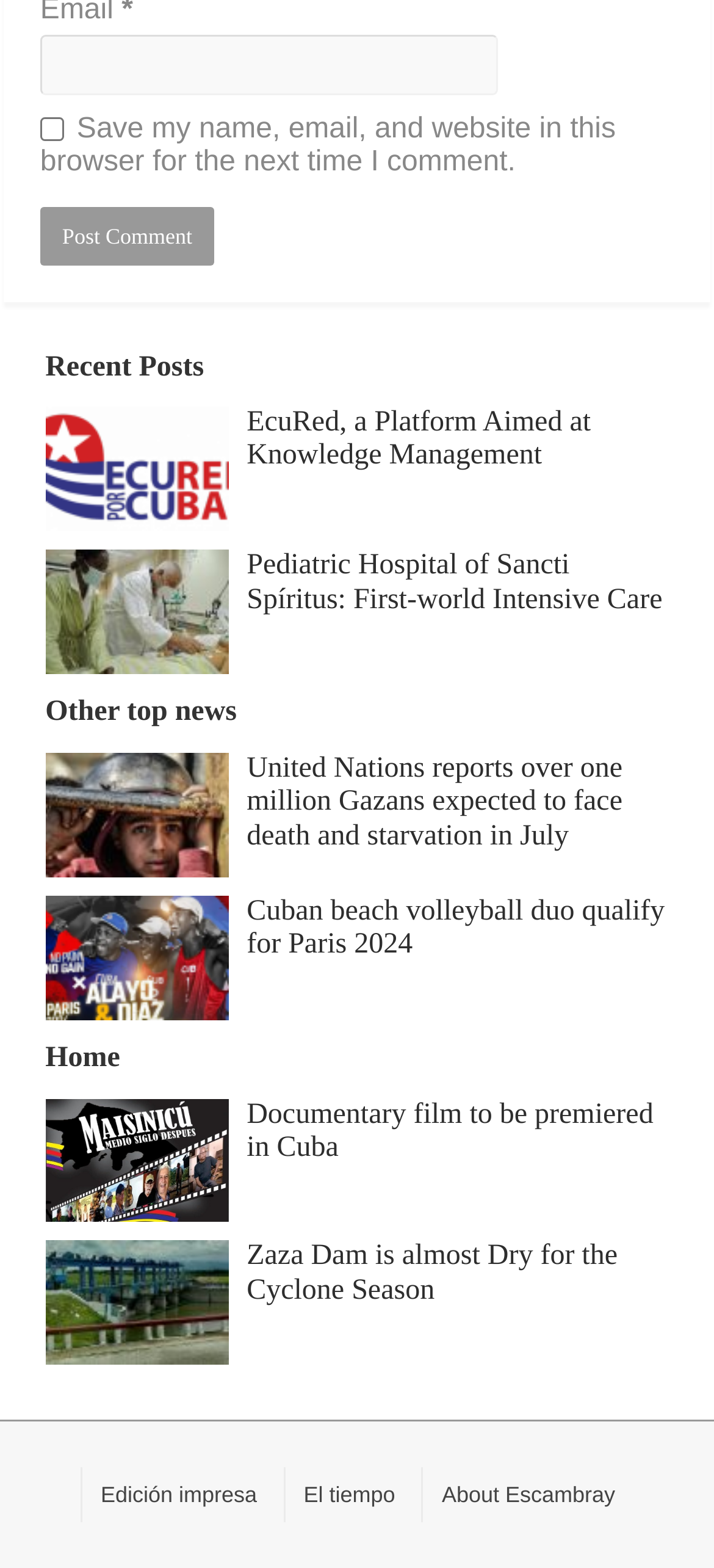Reply to the question with a single word or phrase:
What is the topic of the third recent post?

Pediatric Hospital